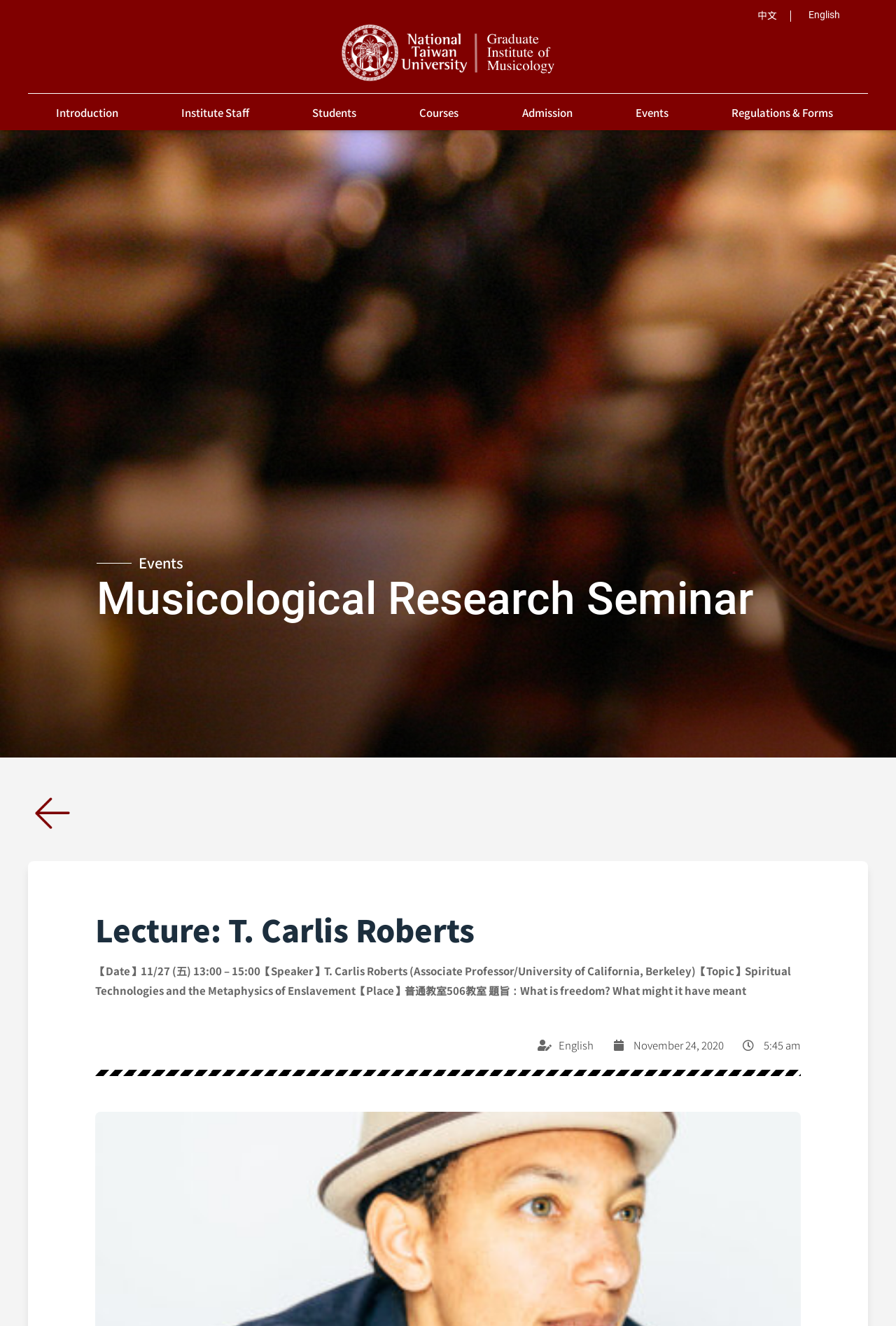Provide the bounding box coordinates of the HTML element this sentence describes: "Free Realms Beta".

None